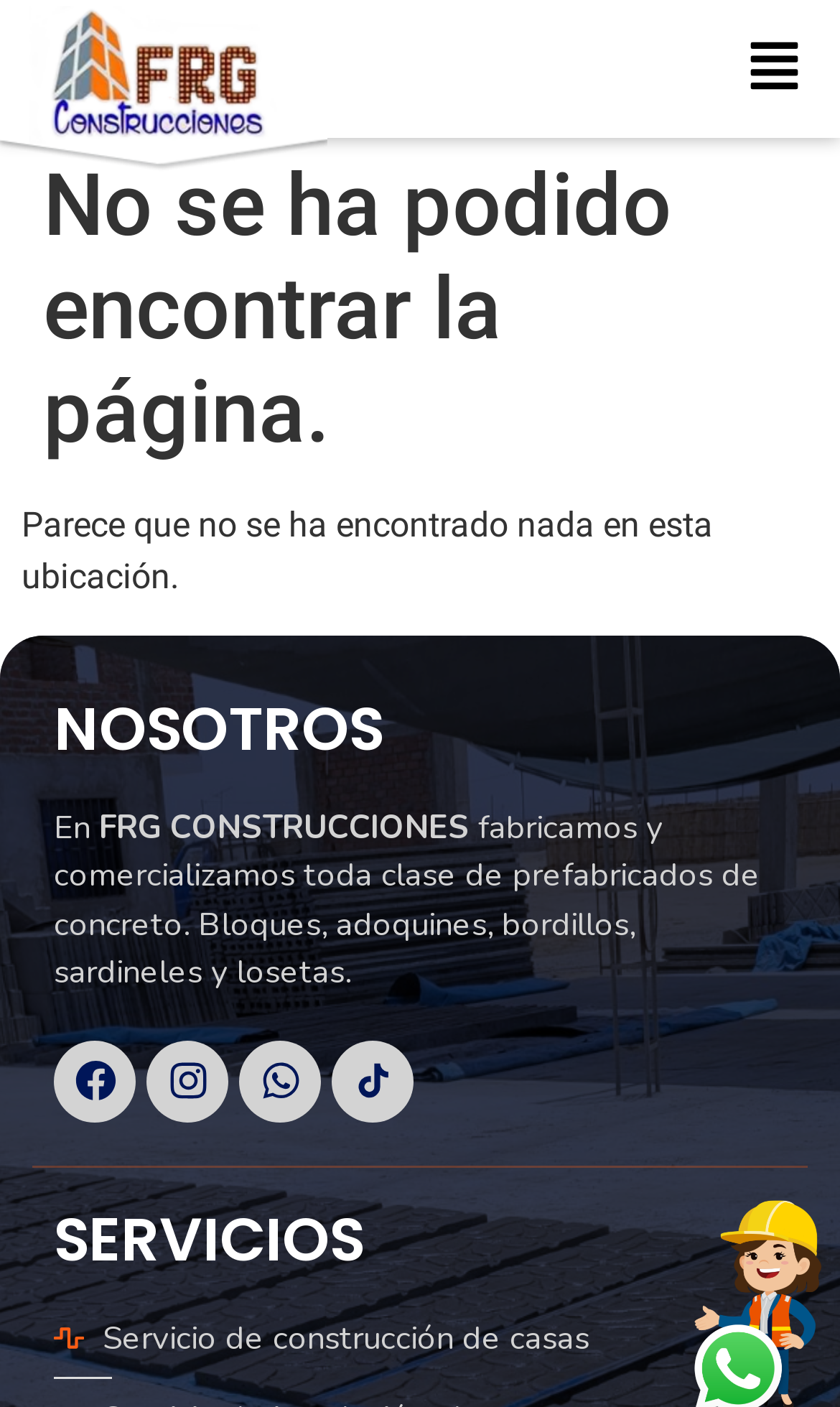What is the error message displayed on the webpage?
Respond with a short answer, either a single word or a phrase, based on the image.

No se ha podido encontrar la página.